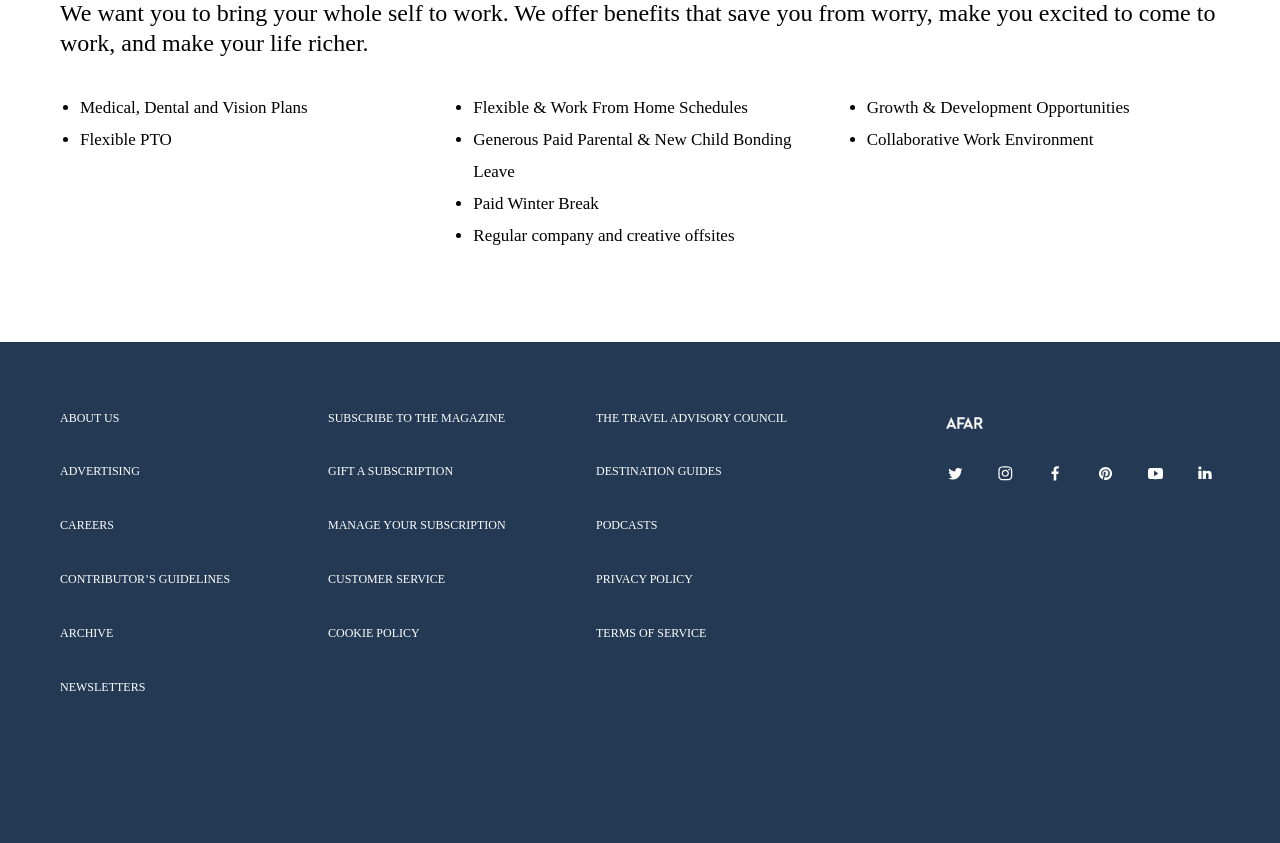What is the name of the company?
Offer a detailed and full explanation in response to the question.

The image element with the description 'AFAR White Logo' suggests that the company name is AFAR.